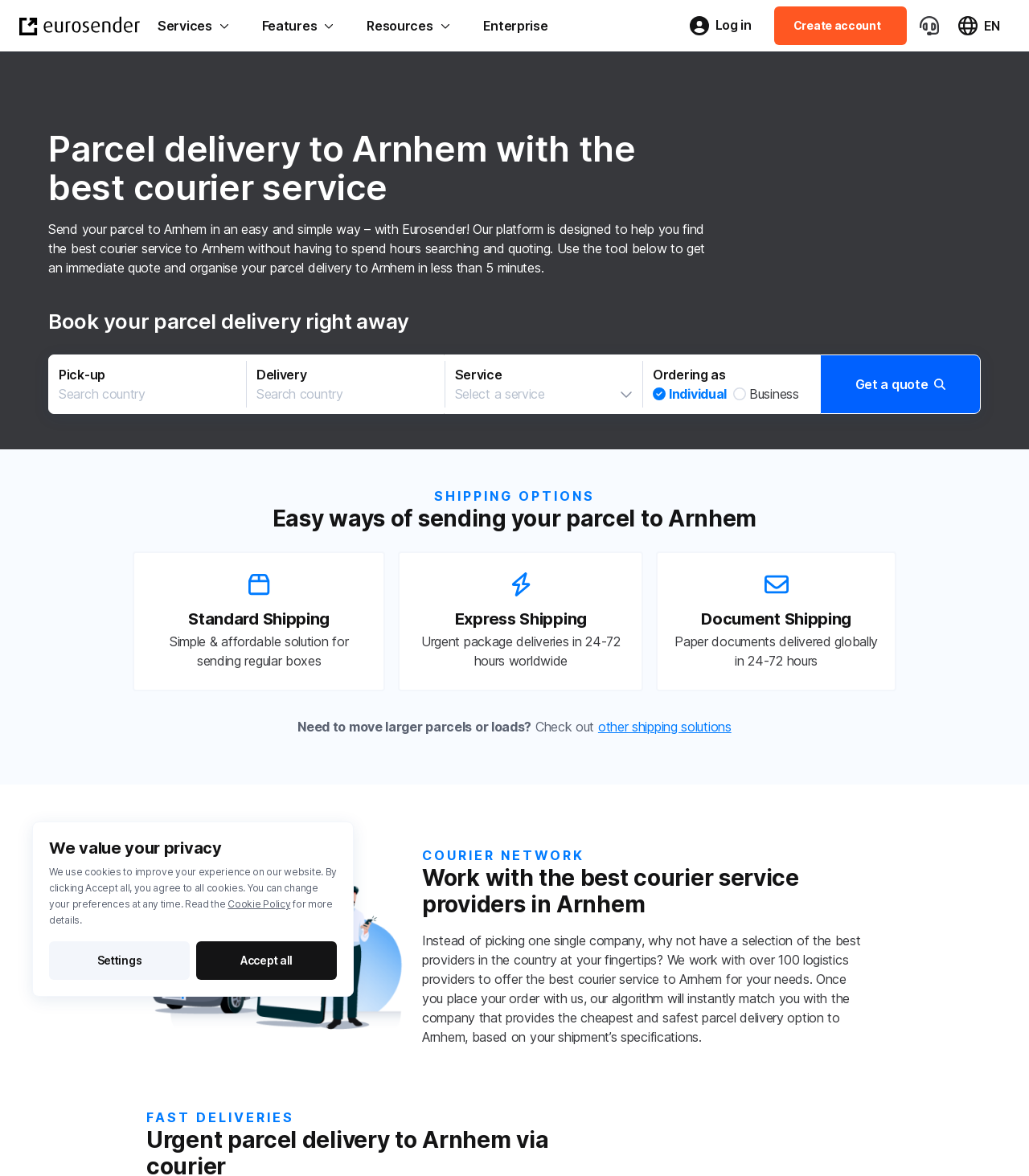Carefully examine the image and provide an in-depth answer to the question: Is shipping insurance included?

The meta description of the webpage mentions that shipping insurance is included, indicating that users do not need to worry about additional insurance costs when booking a parcel delivery to Arnhem through this service.